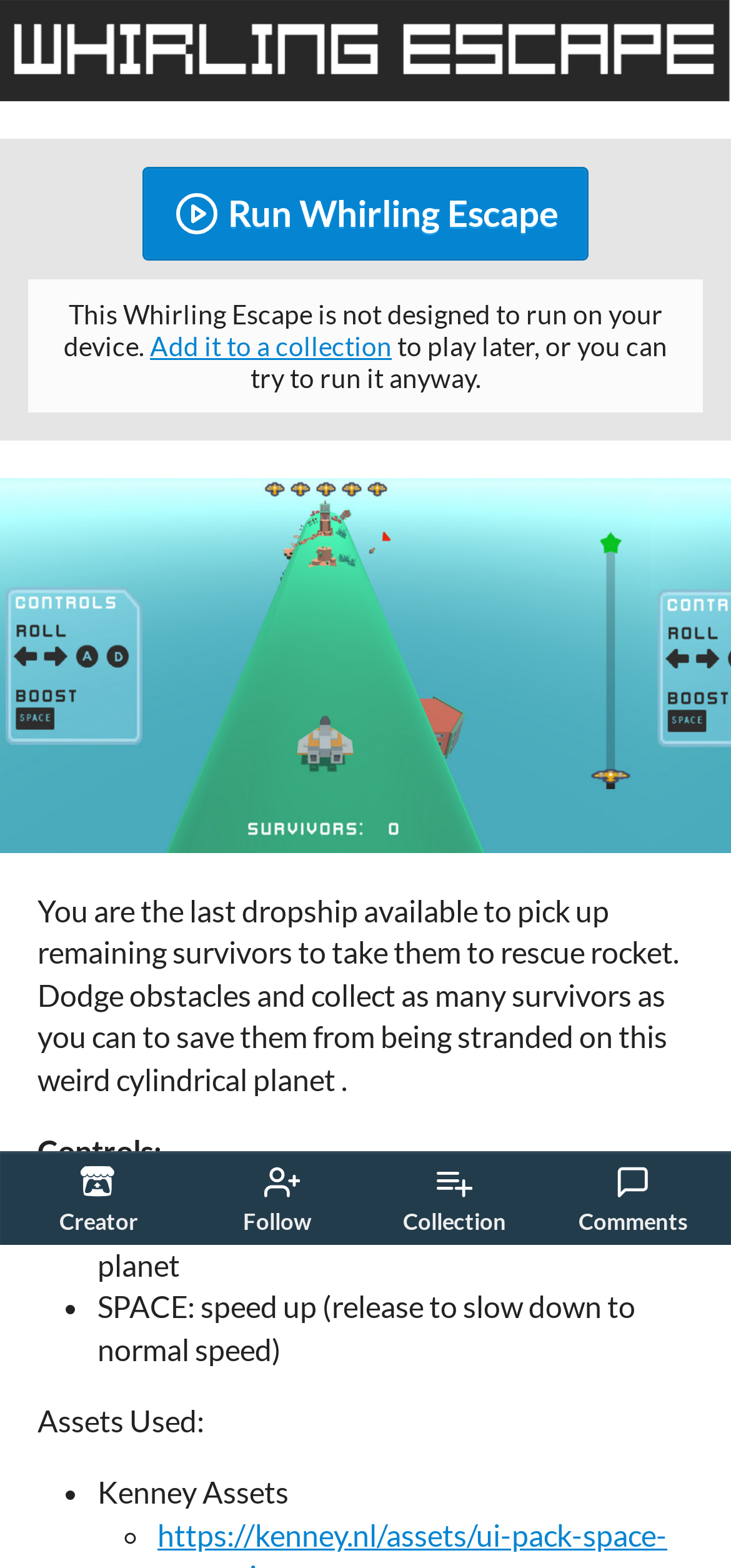Identify the bounding box coordinates for the region to click in order to carry out this instruction: "Click the 'Run Whirling Escape' button". Provide the coordinates using four float numbers between 0 and 1, formatted as [left, top, right, bottom].

[0.195, 0.106, 0.805, 0.166]